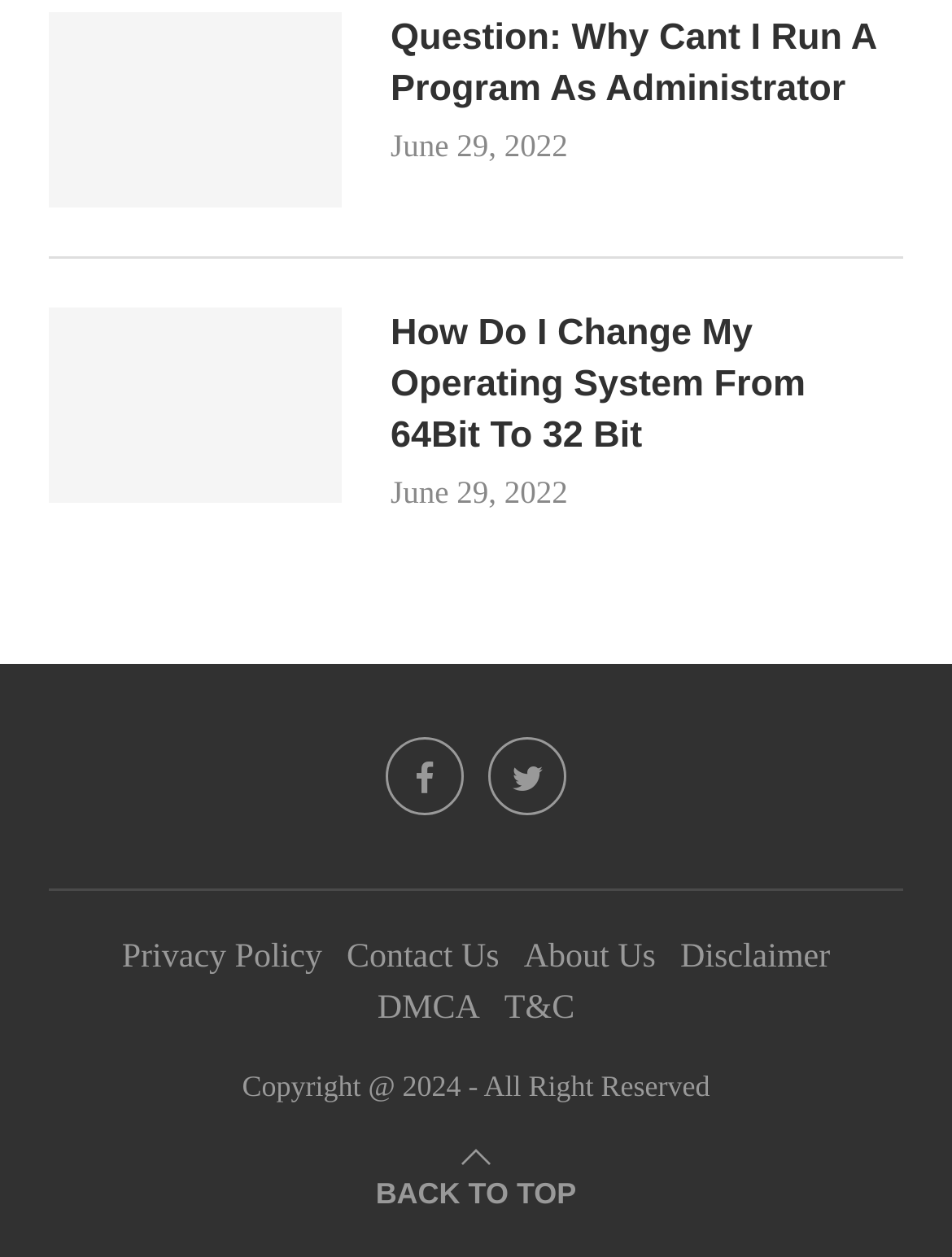Identify the bounding box coordinates of the element that should be clicked to fulfill this task: "Learn about Inselly". The coordinates should be provided as four float numbers between 0 and 1, i.e., [left, top, right, bottom].

None